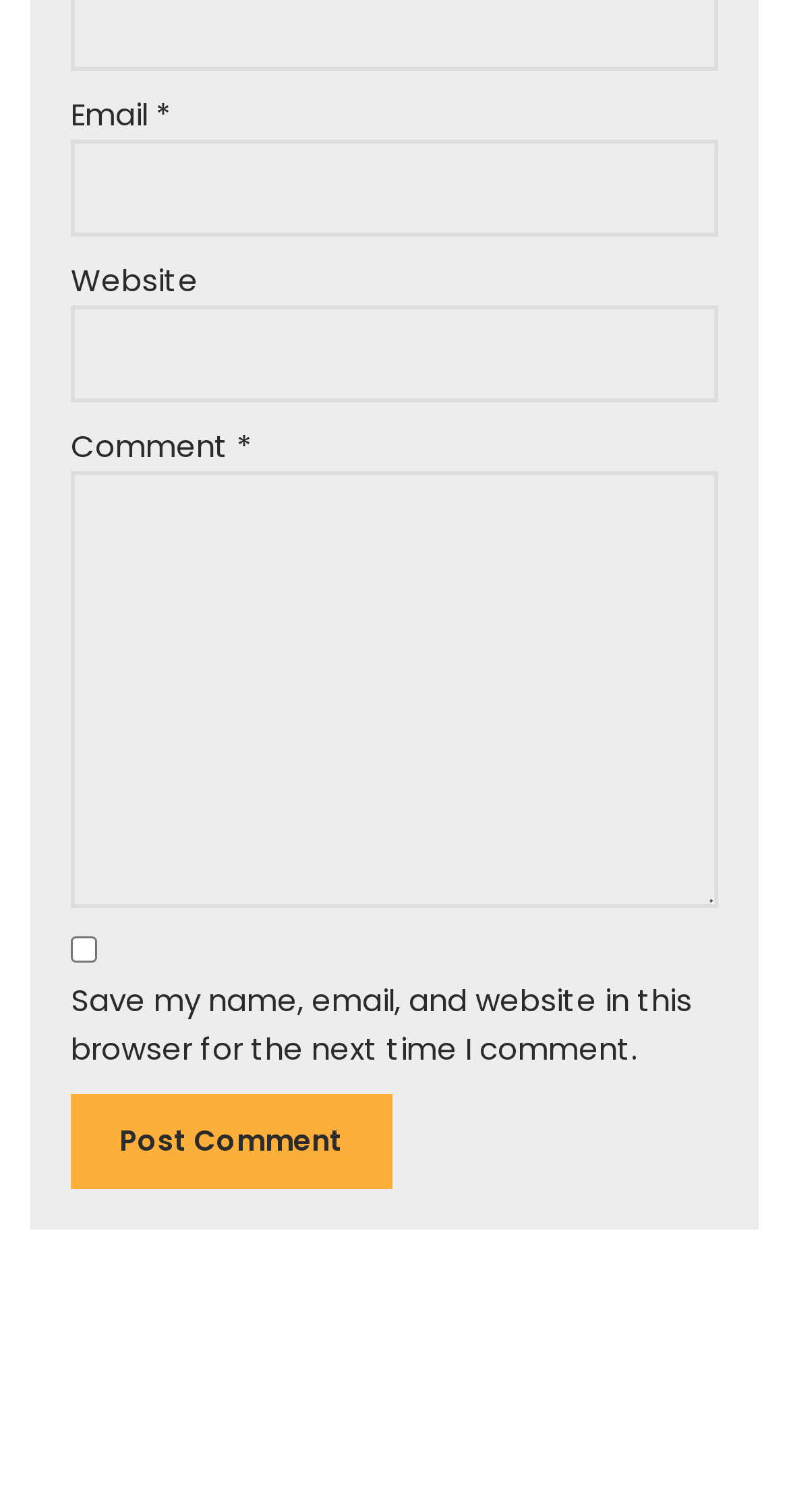What is the purpose of the checkbox?
Please provide a detailed and comprehensive answer to the question.

The checkbox is used to save the user's name, email, and website in the browser for the next time they comment. This is indicated by the text associated with the checkbox, which is 'Save my name, email, and website in this browser for the next time I comment.'